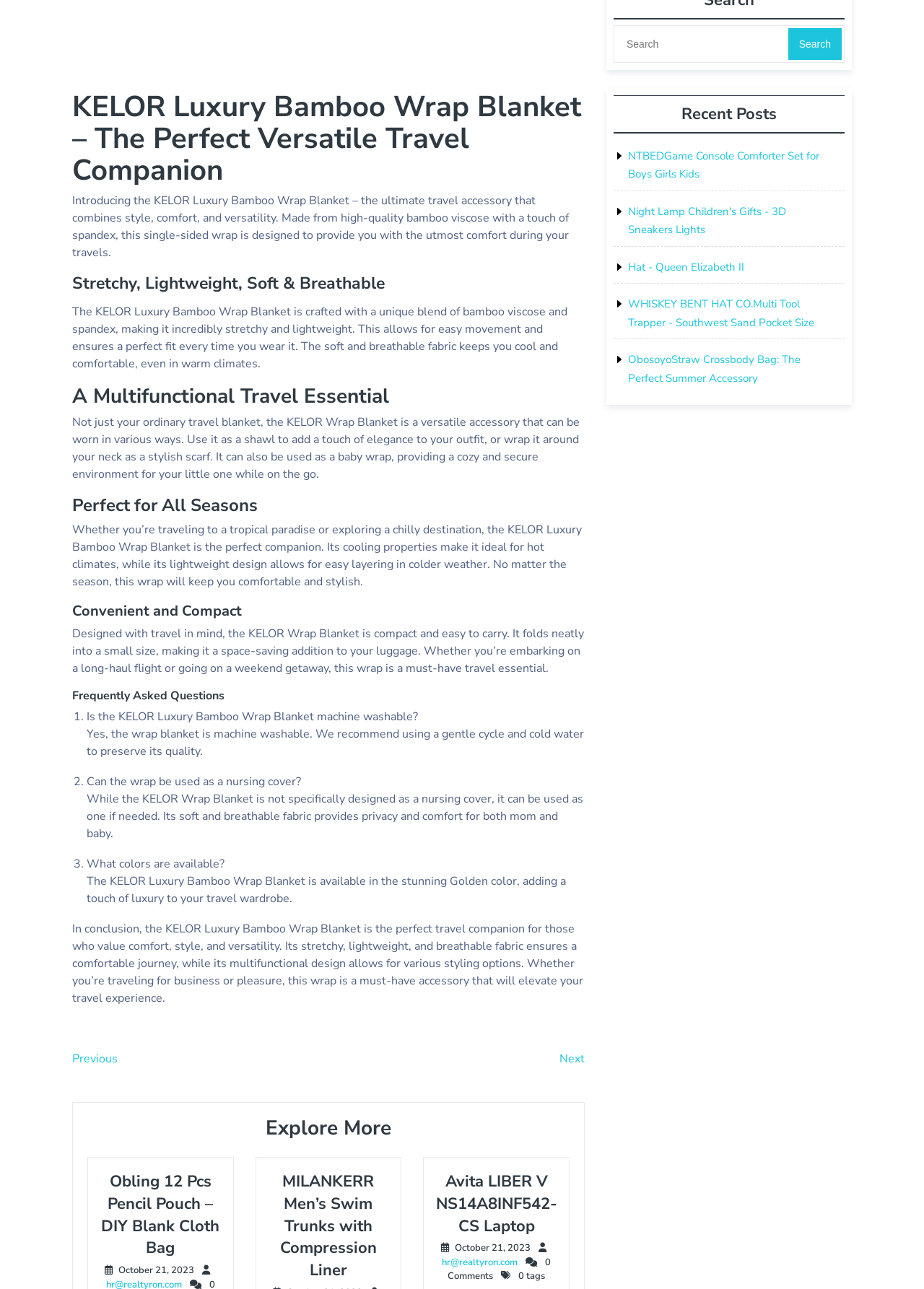For the following element description, predict the bounding box coordinates in the format (top-left x, top-left y, bottom-right x, bottom-right y). All values should be floating point numbers between 0 and 1. Description: Next PostNext

[0.605, 0.815, 0.633, 0.828]